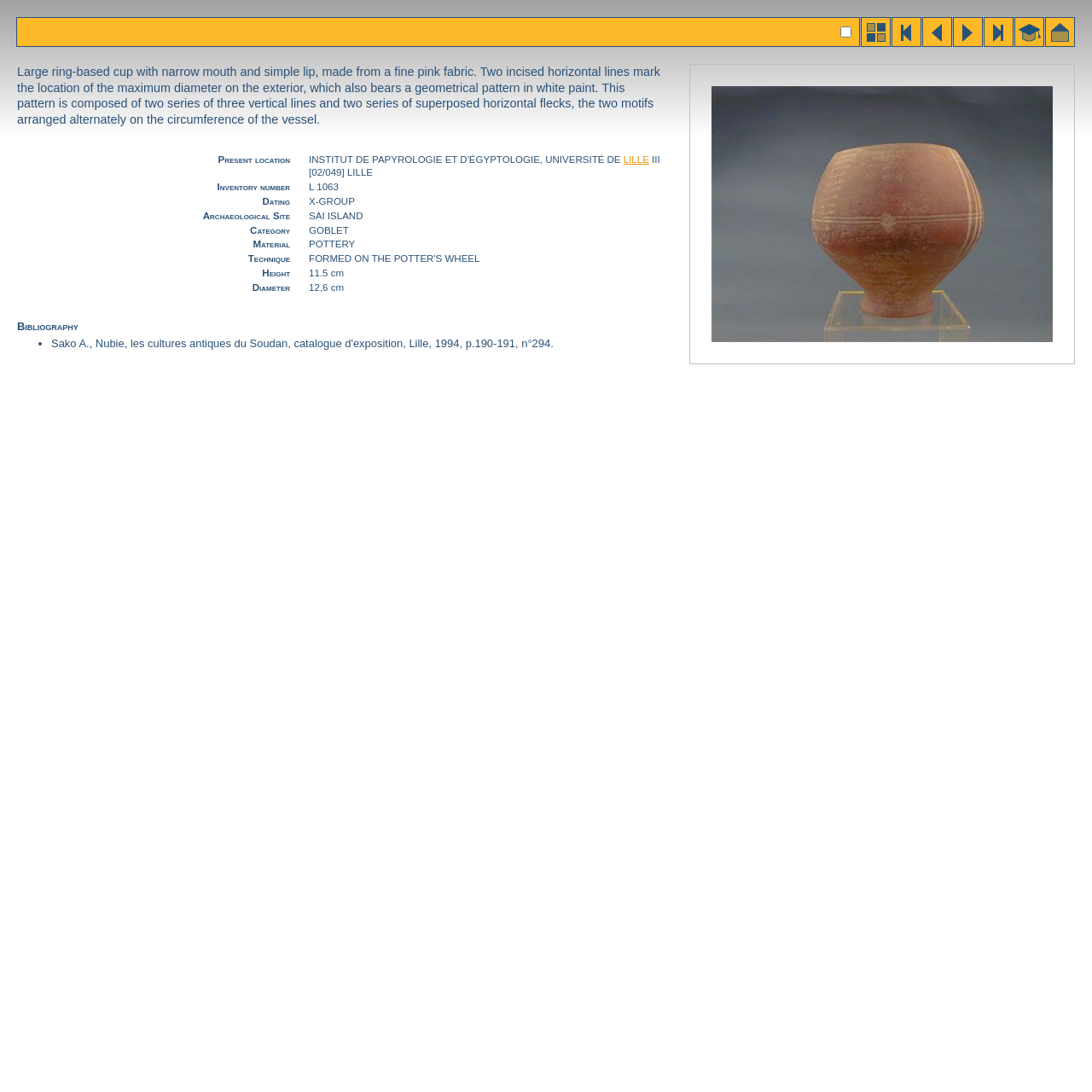Locate the bounding box coordinates of the UI element described by: "alt="advanced"". The bounding box coordinates should consist of four float numbers between 0 and 1, i.e., [left, top, right, bottom].

[0.927, 0.033, 0.955, 0.045]